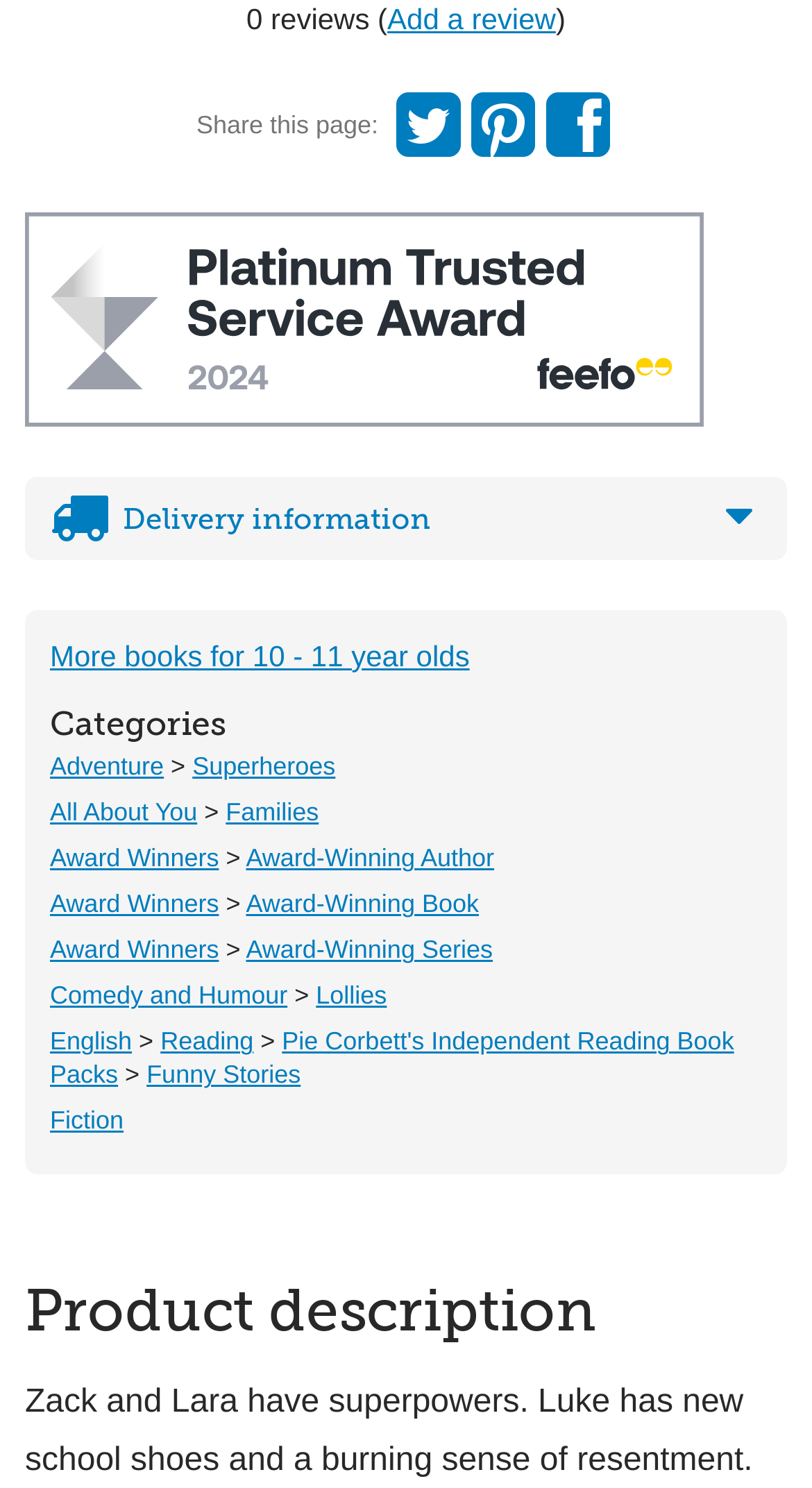Determine the coordinates of the bounding box for the clickable area needed to execute this instruction: "Share on Twitter".

[0.481, 0.059, 0.574, 0.11]